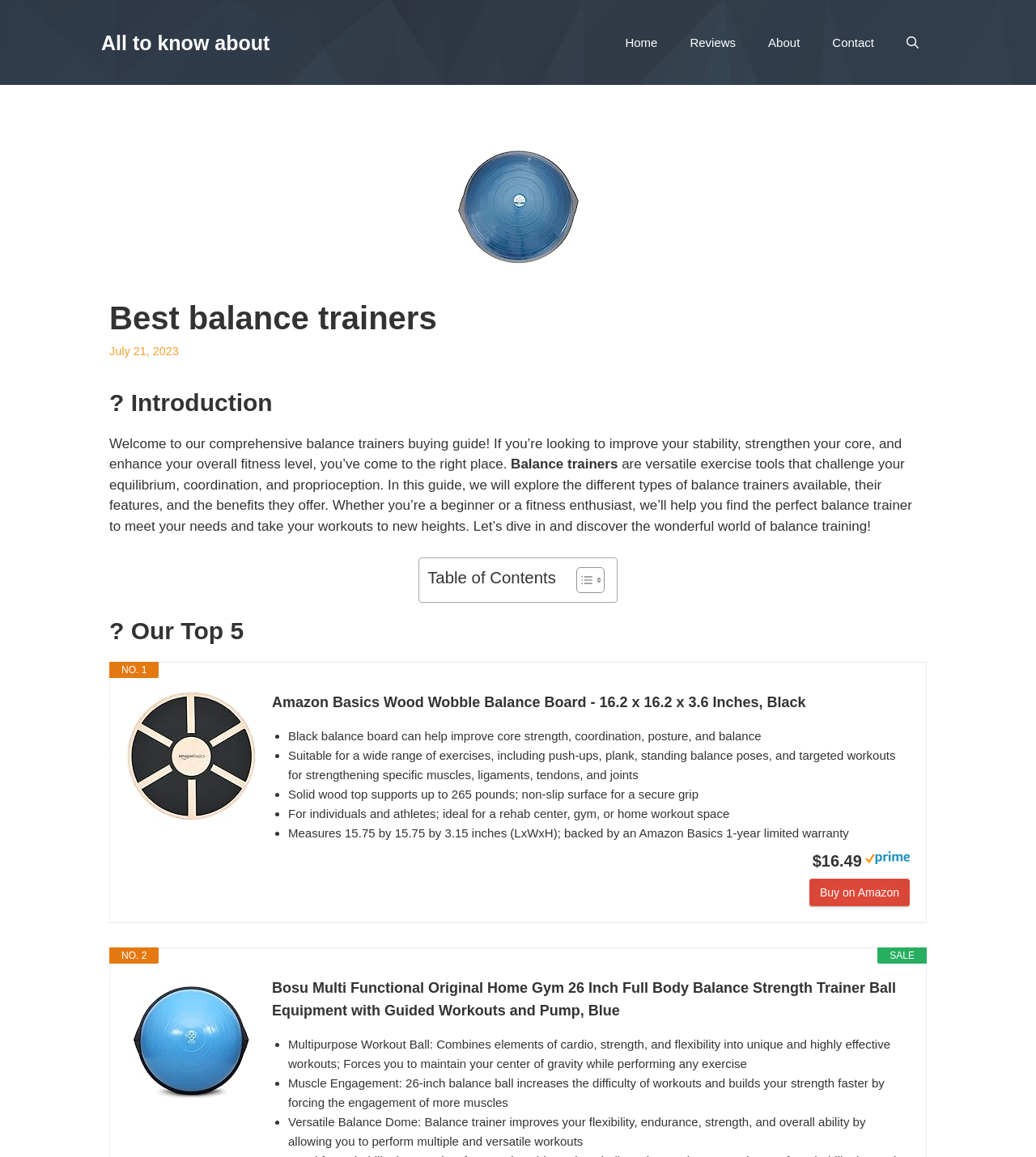What is the size of the Bosu Multi Functional Original Home Gym balance trainer?
Using the image as a reference, answer with just one word or a short phrase.

26 inches